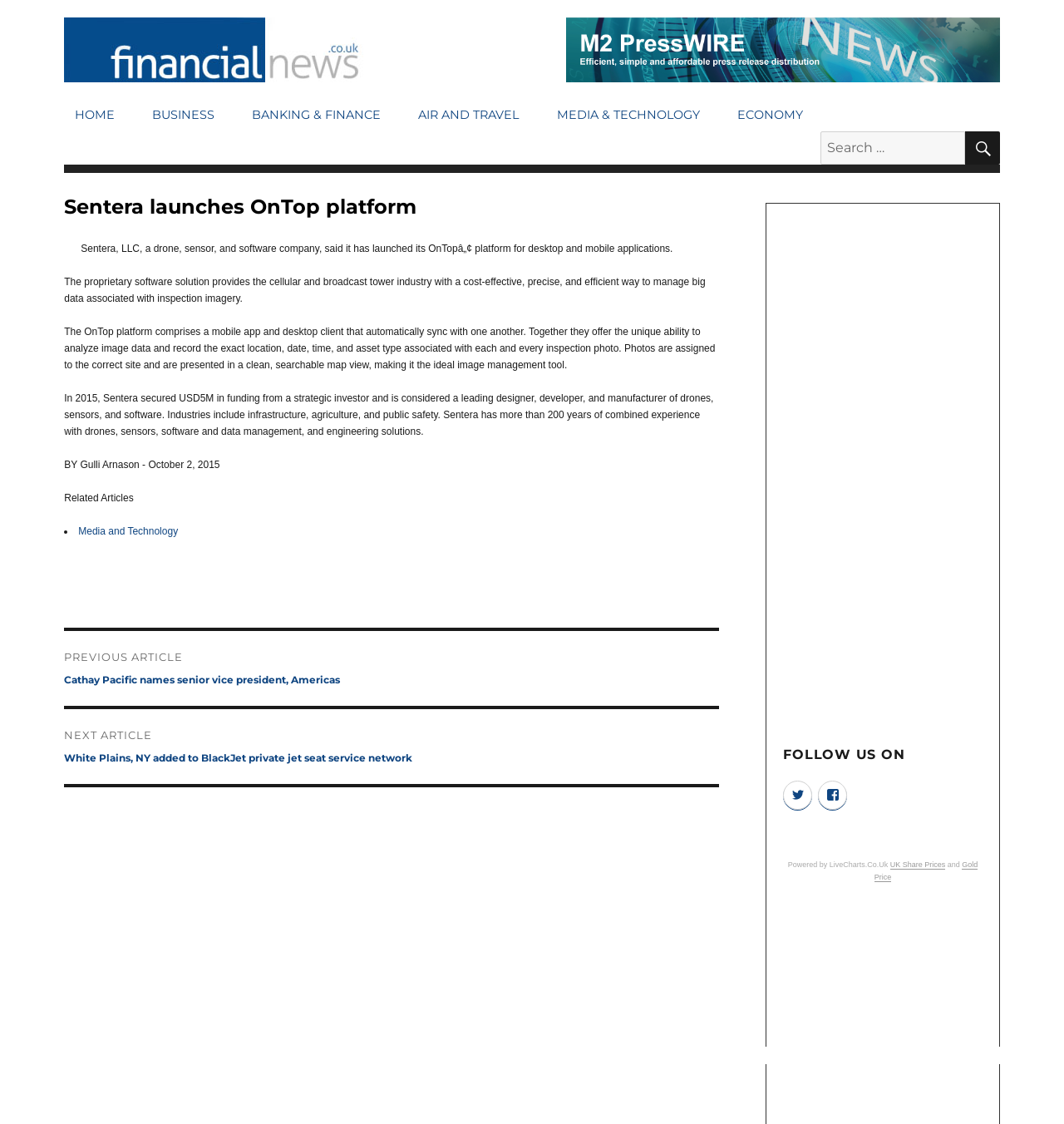Determine the bounding box coordinates of the clickable area required to perform the following instruction: "Follow on Twitter". The coordinates should be represented as four float numbers between 0 and 1: [left, top, right, bottom].

[0.736, 0.695, 0.764, 0.721]